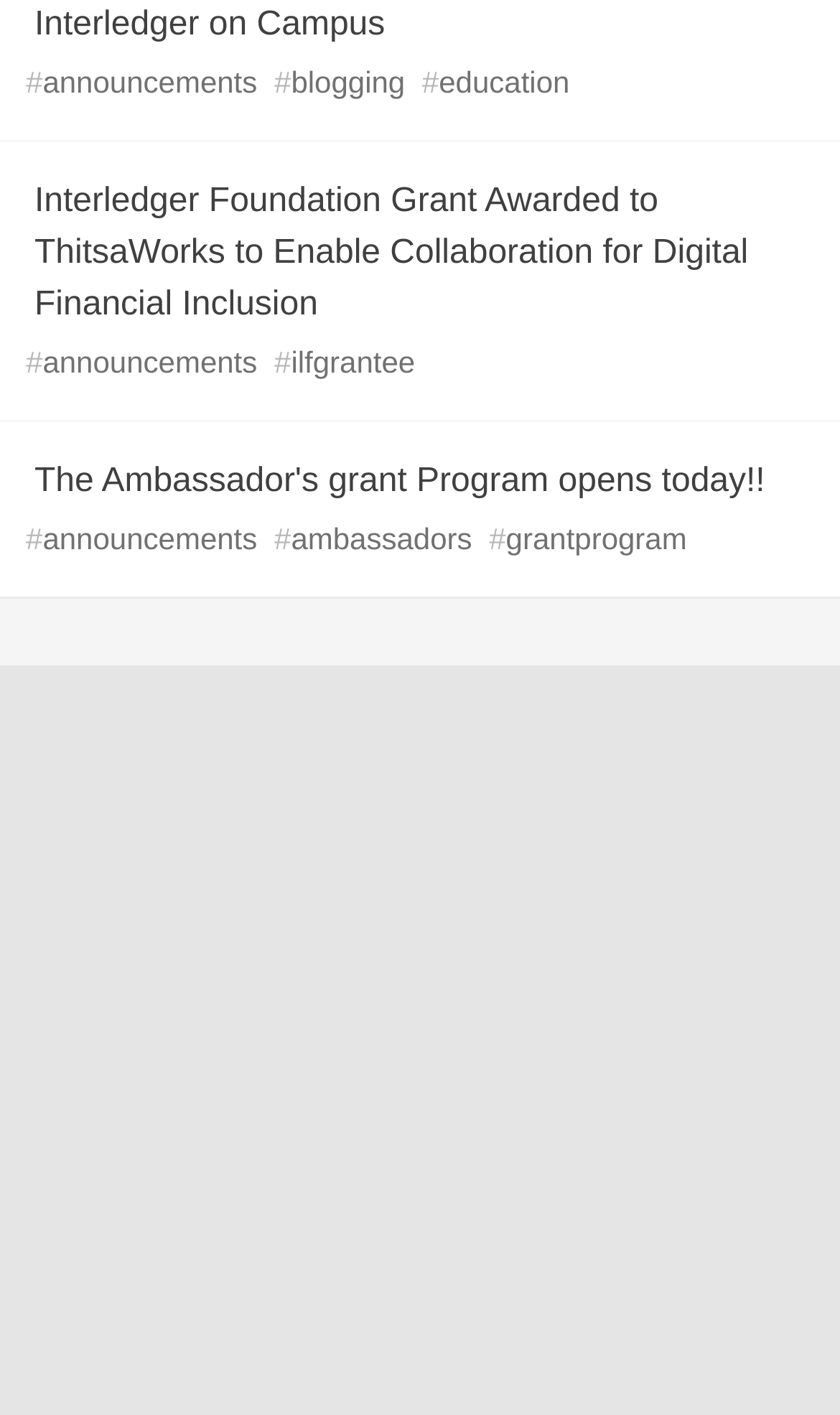What is the name of the foundation?
By examining the image, provide a one-word or phrase answer.

Interledger Foundation